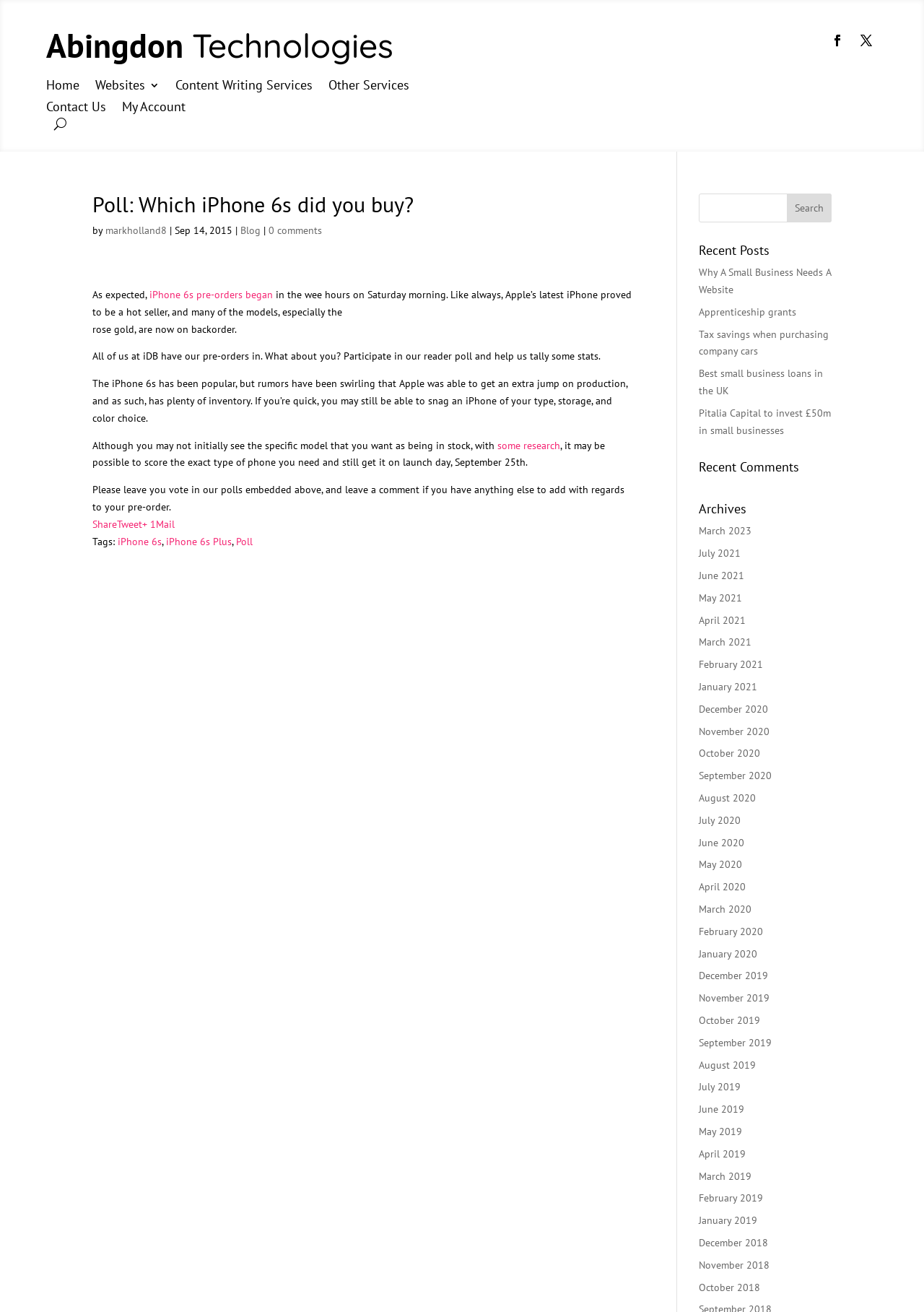Locate the bounding box coordinates of the clickable element to fulfill the following instruction: "Participate in the poll". Provide the coordinates as four float numbers between 0 and 1 in the format [left, top, right, bottom].

[0.1, 0.148, 0.689, 0.433]